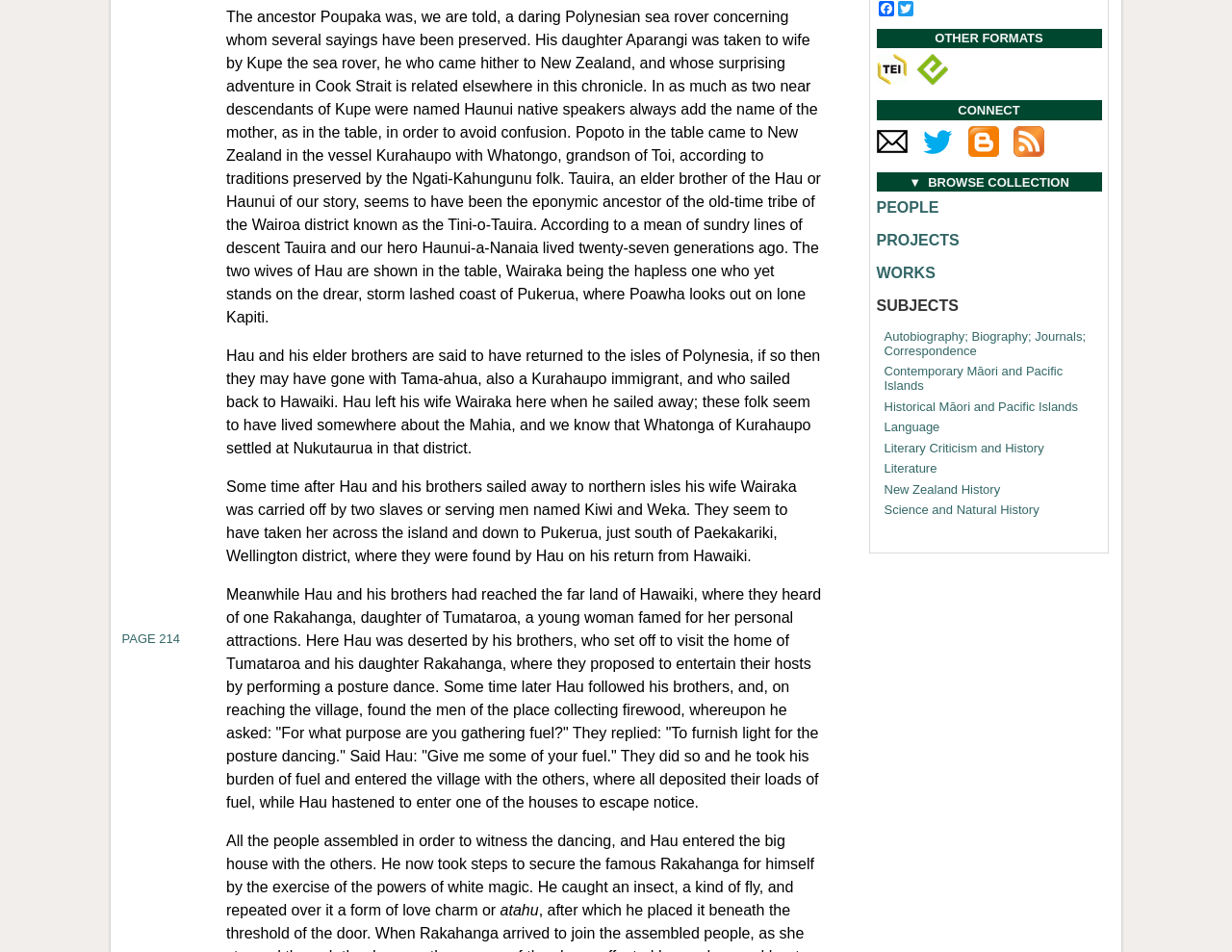Please find the bounding box for the UI element described by: "▼ Browse collection".

[0.738, 0.184, 0.868, 0.199]